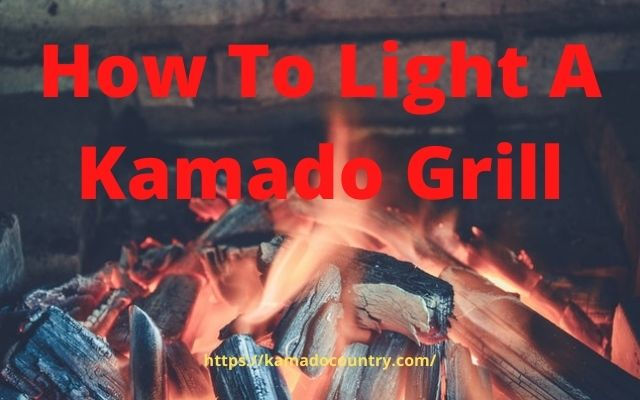Please provide a comprehensive answer to the question based on the screenshot: What color is the bold text?

The bold text captures attention, symbolizing both the heat of the flames and the spirited approach to barbecue cooking, and it is red in color.